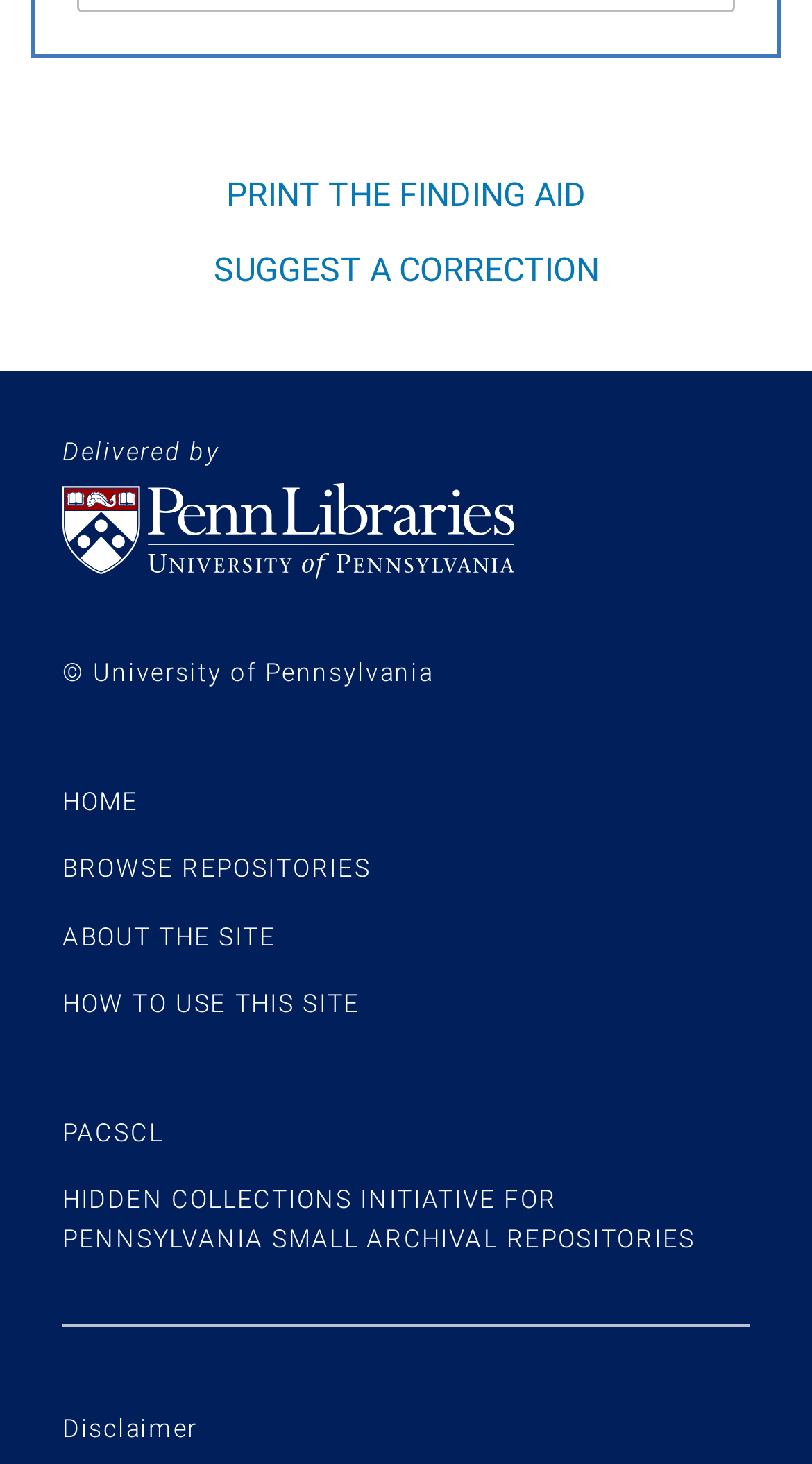Answer briefly with one word or phrase:
What is the purpose of the button?

Print the finding aid